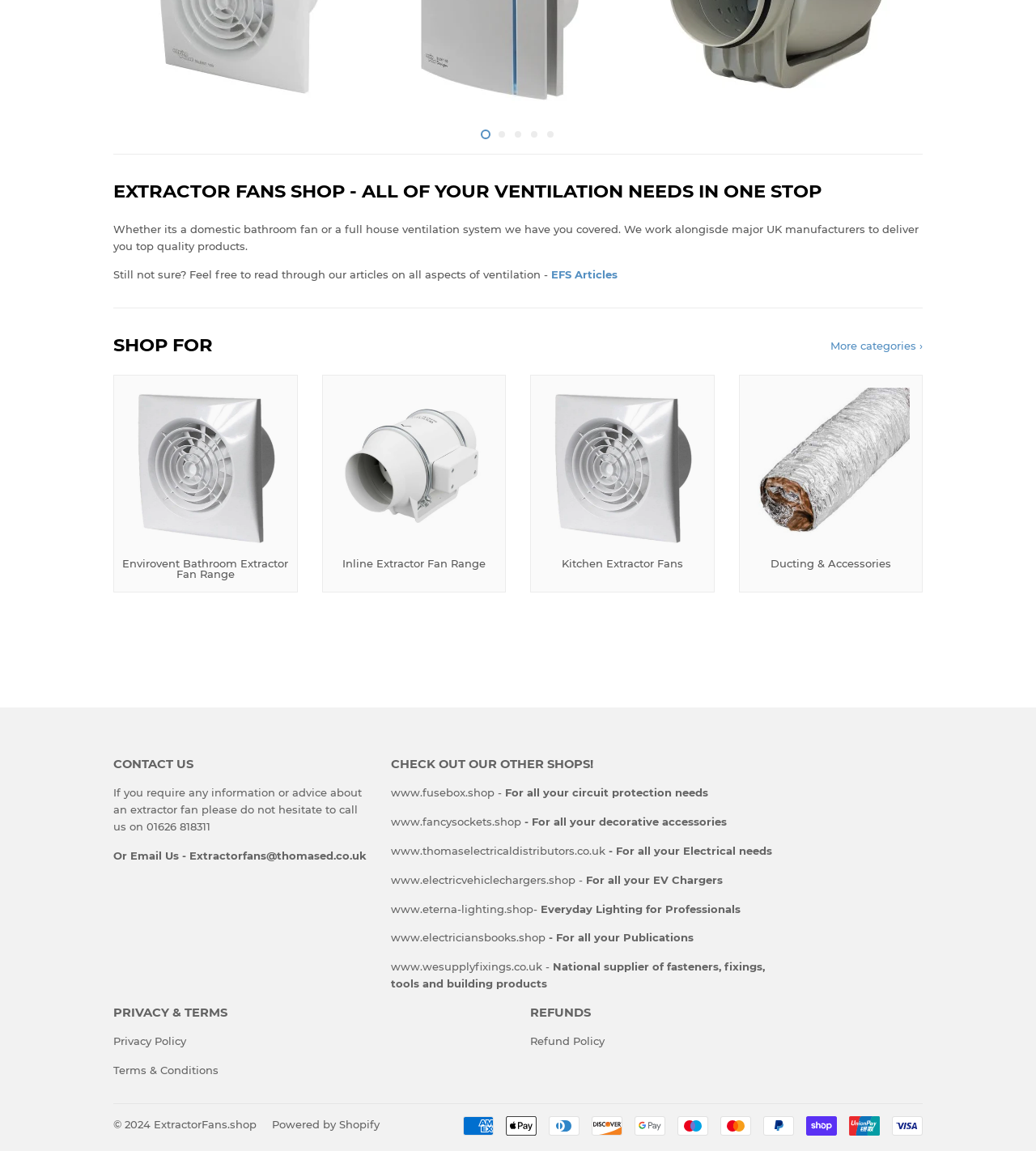For the element described, predict the bounding box coordinates as (top-left x, top-left y, bottom-right x, bottom-right y). All values should be between 0 and 1. Element description: Refund Policy

[0.512, 0.899, 0.584, 0.91]